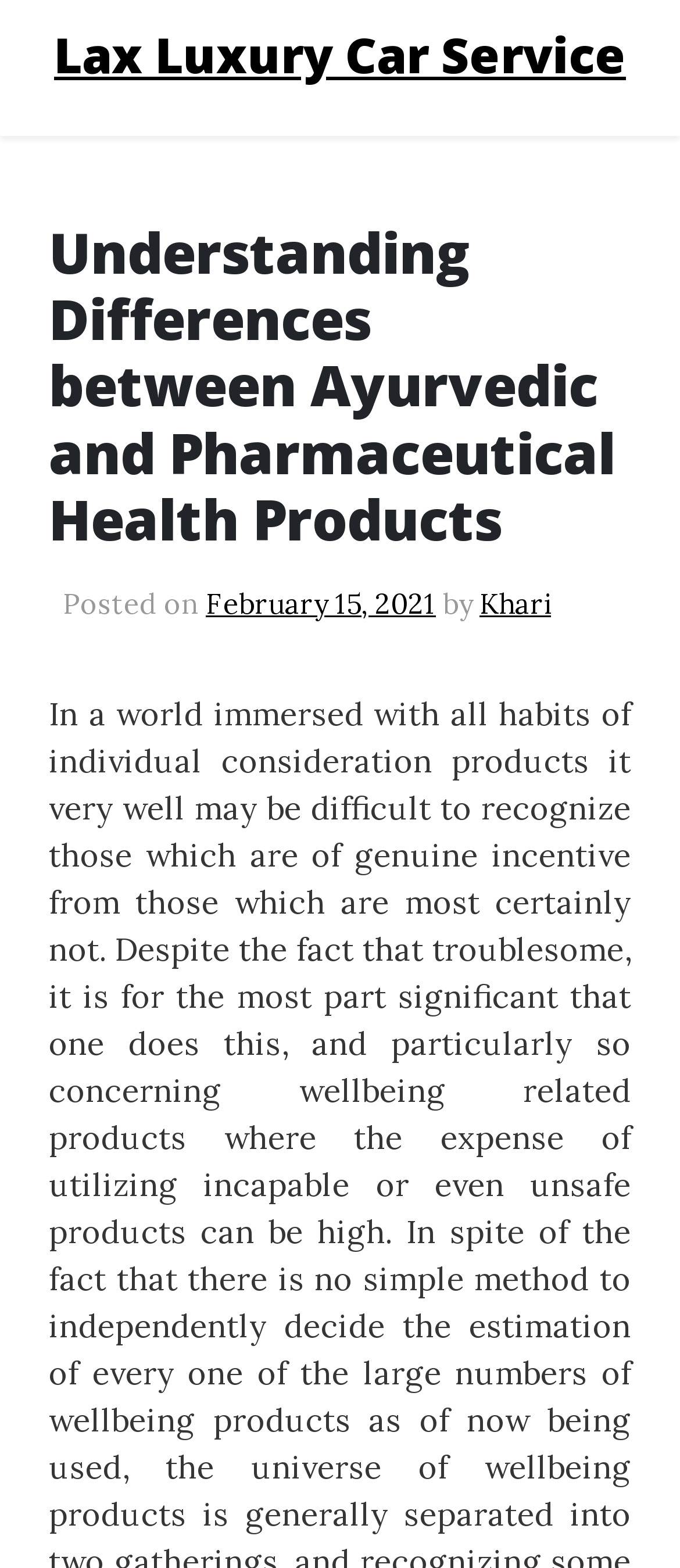Provide the bounding box for the UI element matching this description: "Lax Luxury Car Service".

[0.079, 0.013, 0.921, 0.056]